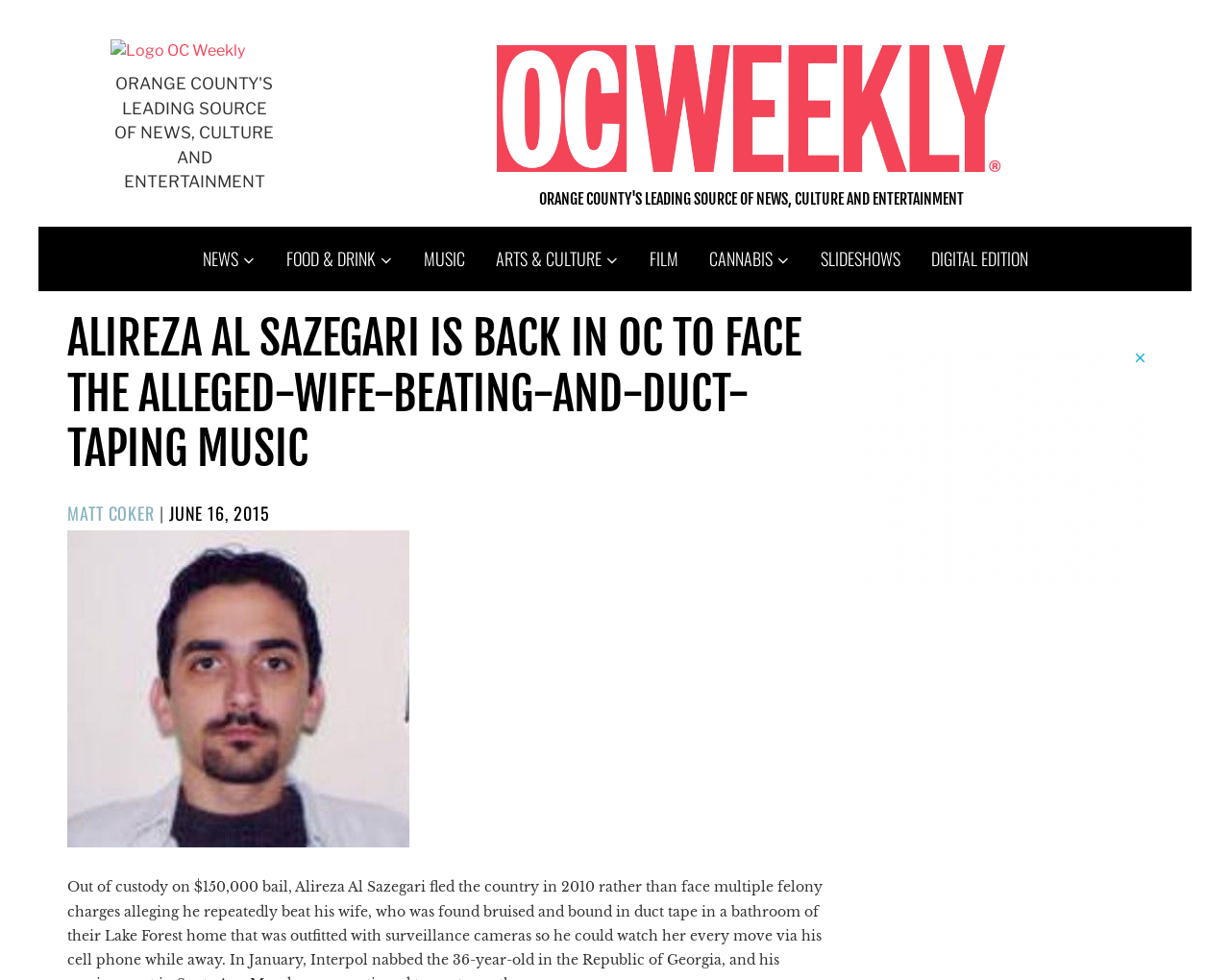Please provide the bounding box coordinates for the element that needs to be clicked to perform the instruction: "Click the MUSIC link". The coordinates must consist of four float numbers between 0 and 1, formatted as [left, top, right, bottom].

[0.332, 0.231, 0.39, 0.297]